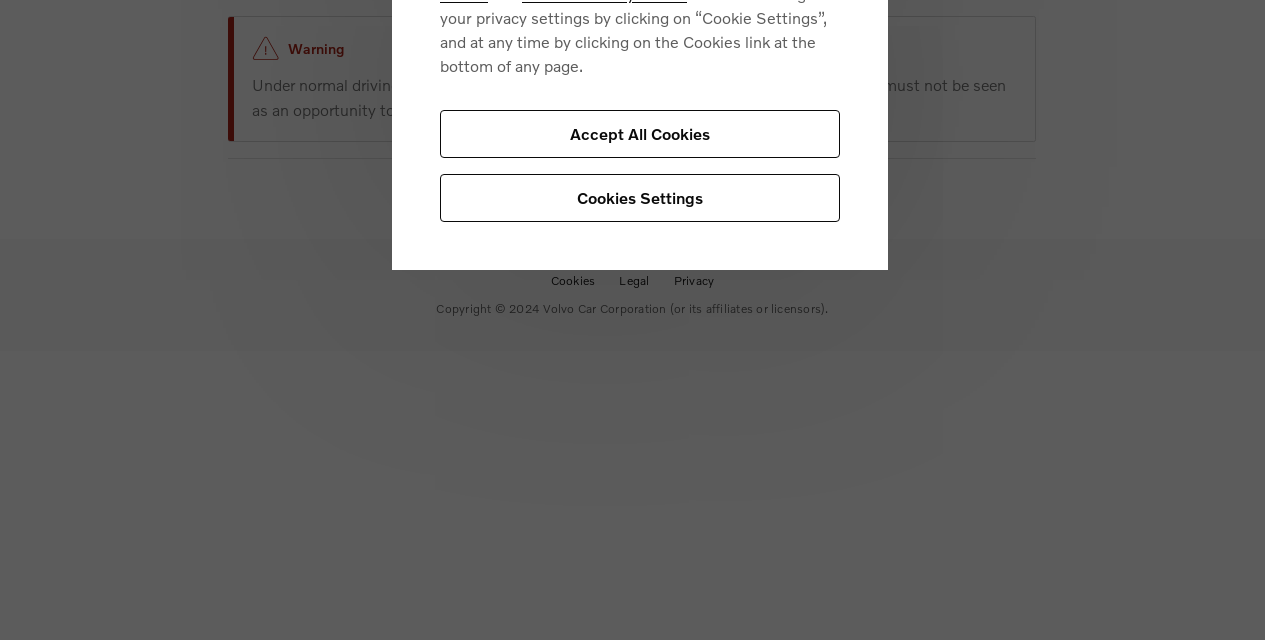Please determine the bounding box of the UI element that matches this description: value="Submit". The coordinates should be given as (top-left x, top-left y, bottom-right x, bottom-right y), with all values between 0 and 1.

None